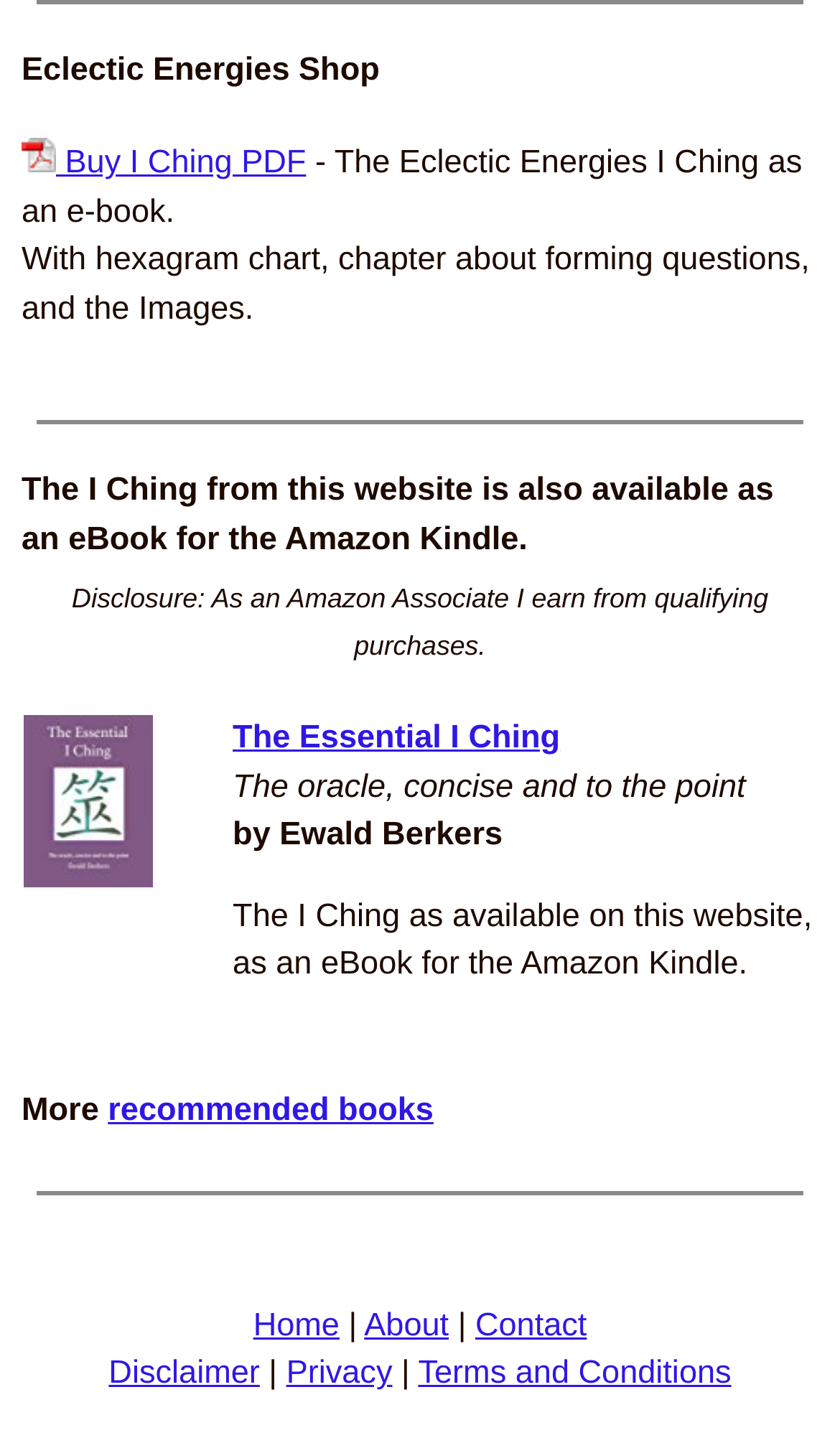Can you find the bounding box coordinates for the element that needs to be clicked to execute this instruction: "Buy I Ching PDF"? The coordinates should be given as four float numbers between 0 and 1, i.e., [left, top, right, bottom].

[0.026, 0.1, 0.364, 0.126]